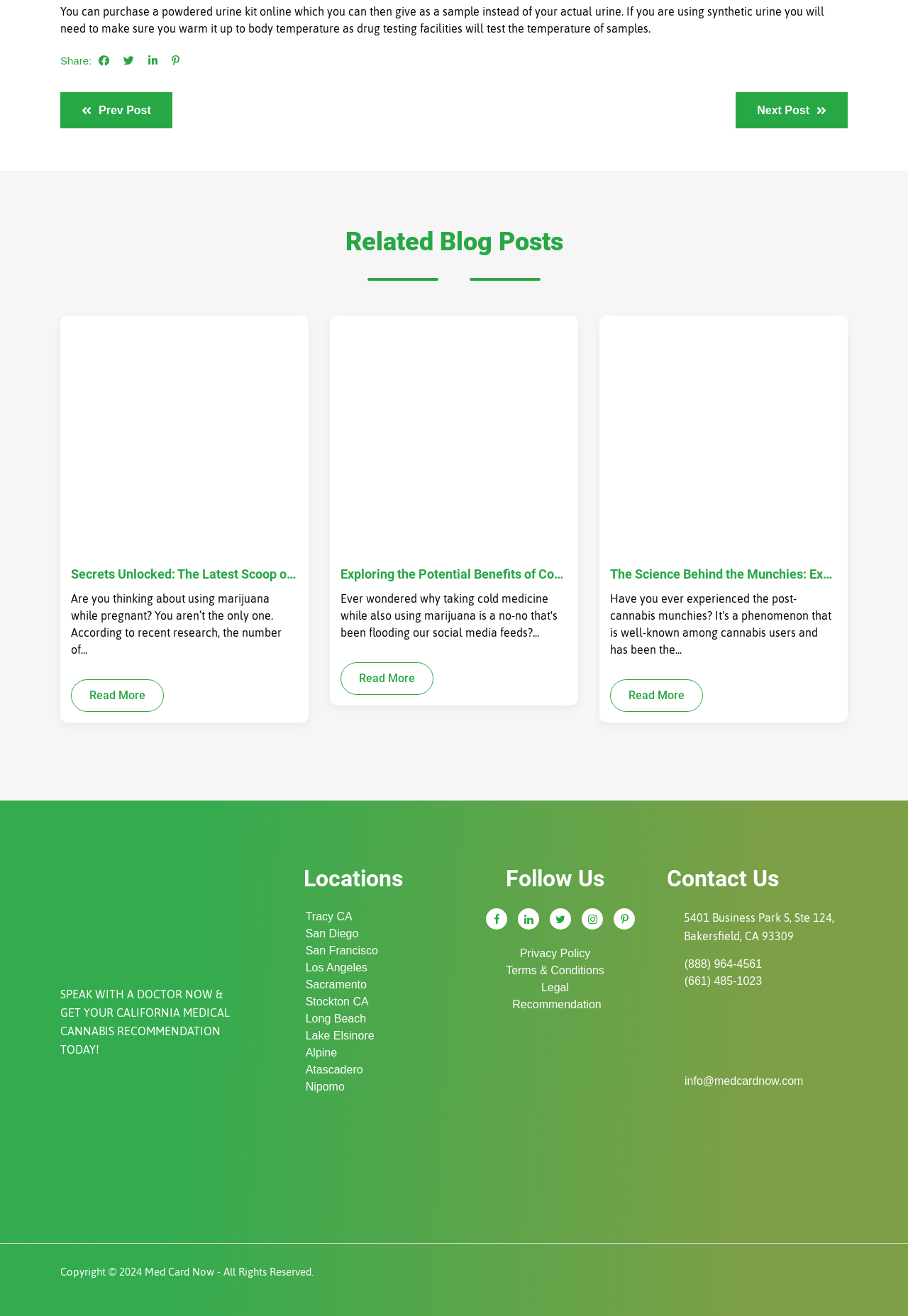Locate the bounding box coordinates of the element I should click to achieve the following instruction: "Get a medical cannabis recommendation from a doctor now".

[0.066, 0.657, 0.266, 0.748]